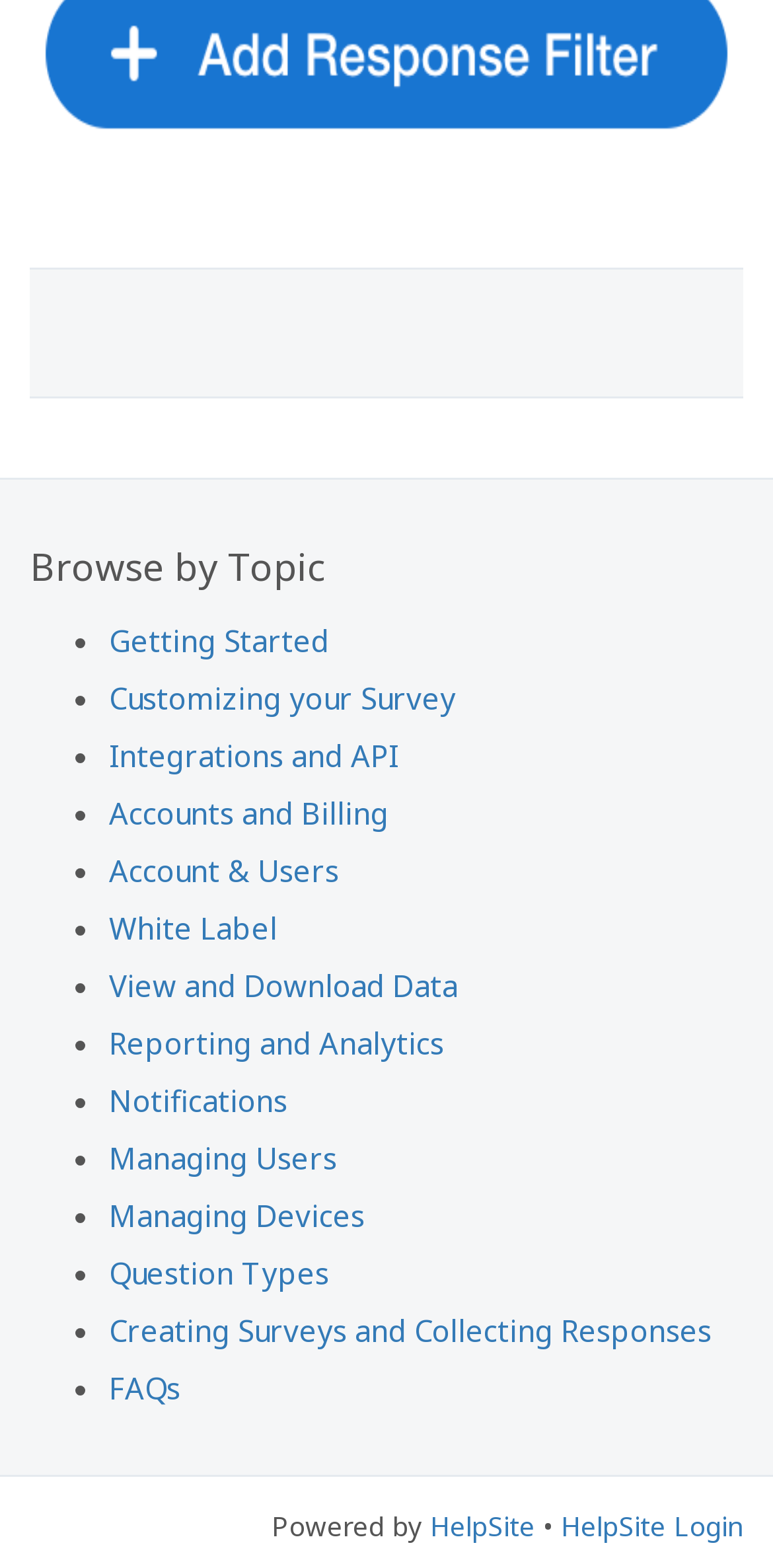Determine the bounding box coordinates of the section I need to click to execute the following instruction: "Share on Facebook". Provide the coordinates as four float numbers between 0 and 1, i.e., [left, top, right, bottom].

None